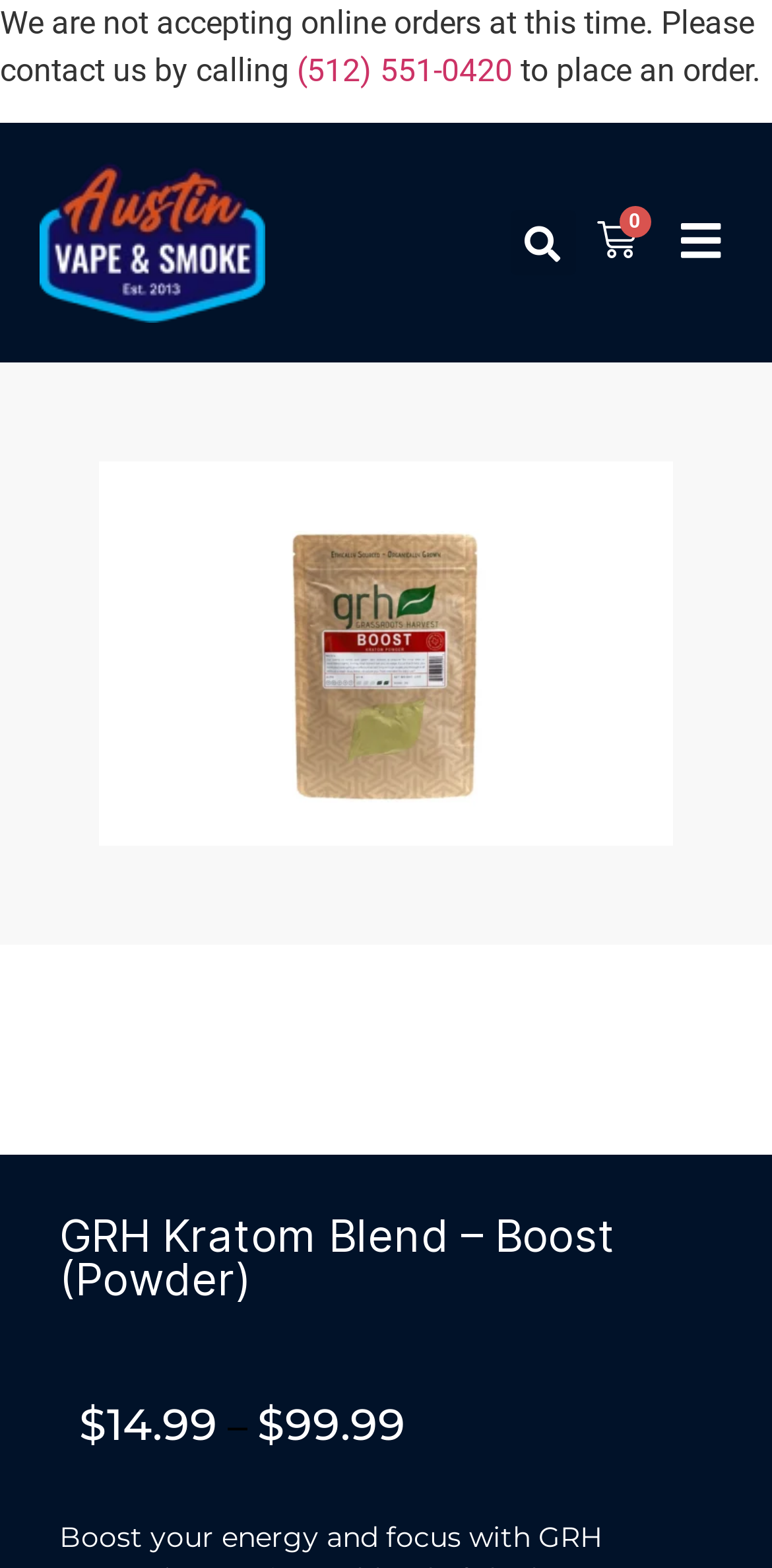Refer to the image and provide an in-depth answer to the question: 
How many links are in the top navigation menu?

I counted the links in the top navigation menu, which are 'LOGIN', 'REGISTER', and two other links with no text, and found that there are four links in total.